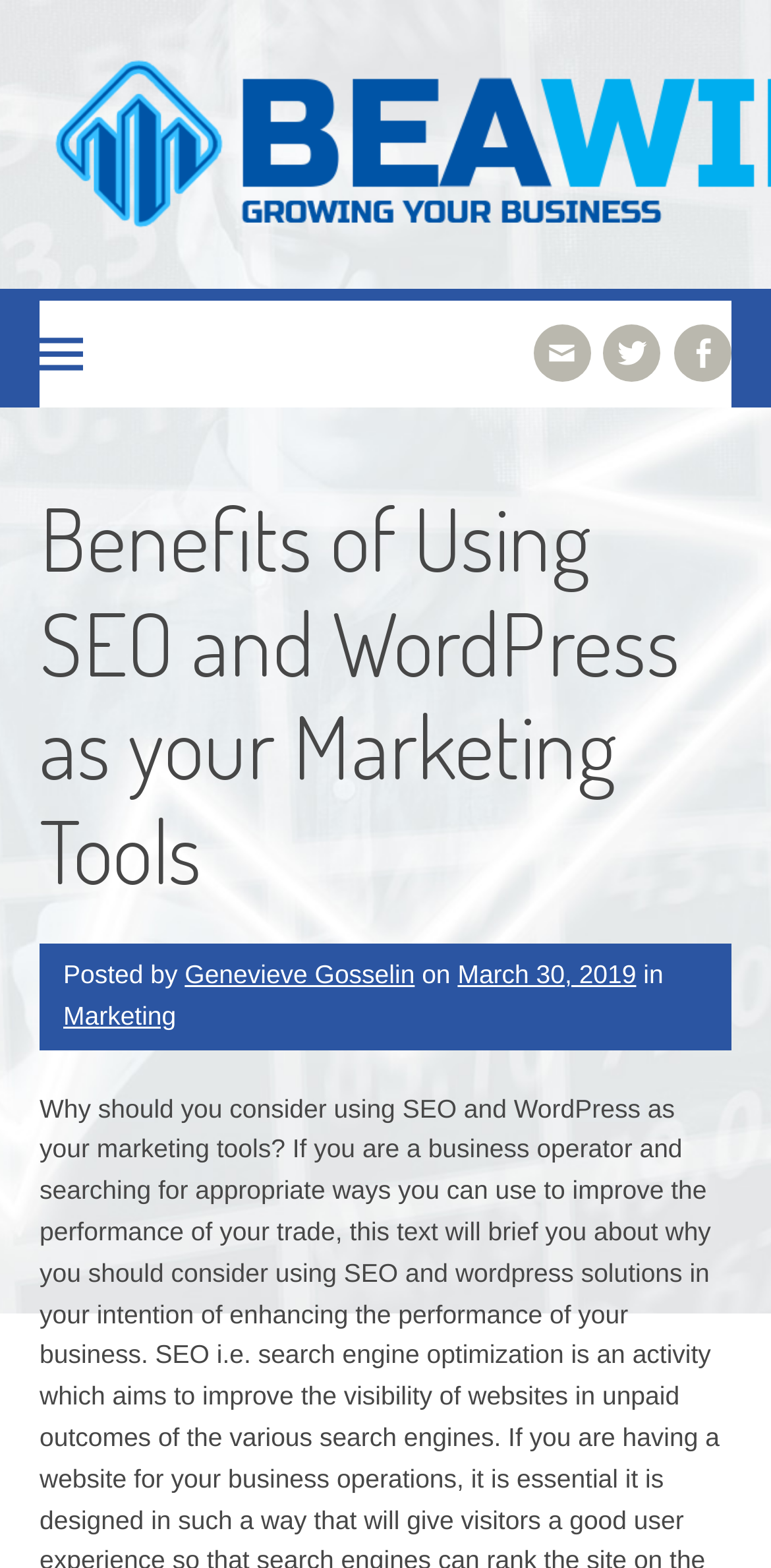Provide your answer in a single word or phrase: 
What is the author of the article?

Genevieve Gosselin